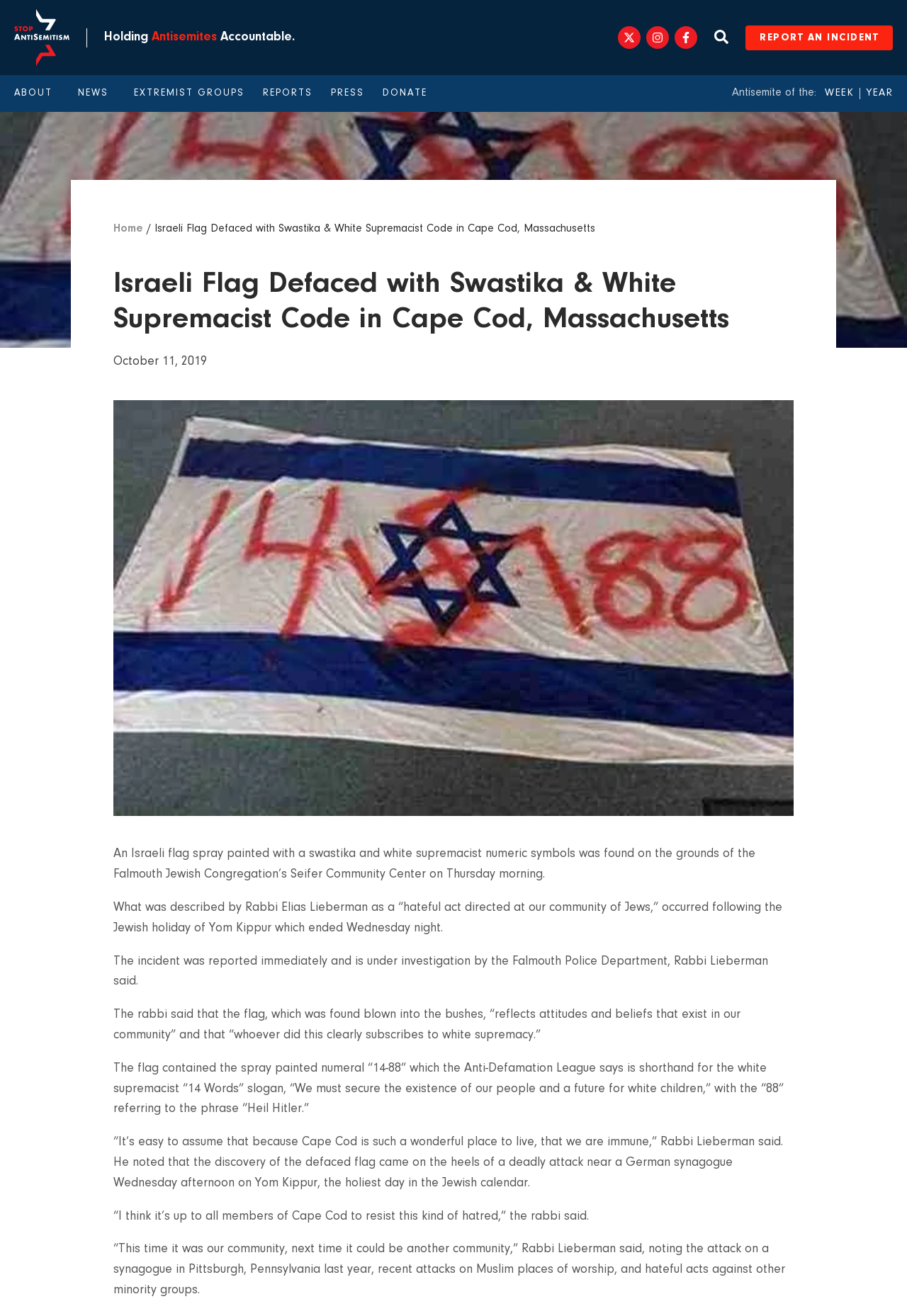What is the name of the community center where the incident occurred?
Please give a detailed and elaborate answer to the question.

I found the answer by reading the text in the webpage, specifically the sentence 'An Israeli flag spray painted with a swastika and white supremacist numeric symbols was found on the grounds of the Falmouth Jewish Congregation’s Seifer Community Center on Thursday morning.'